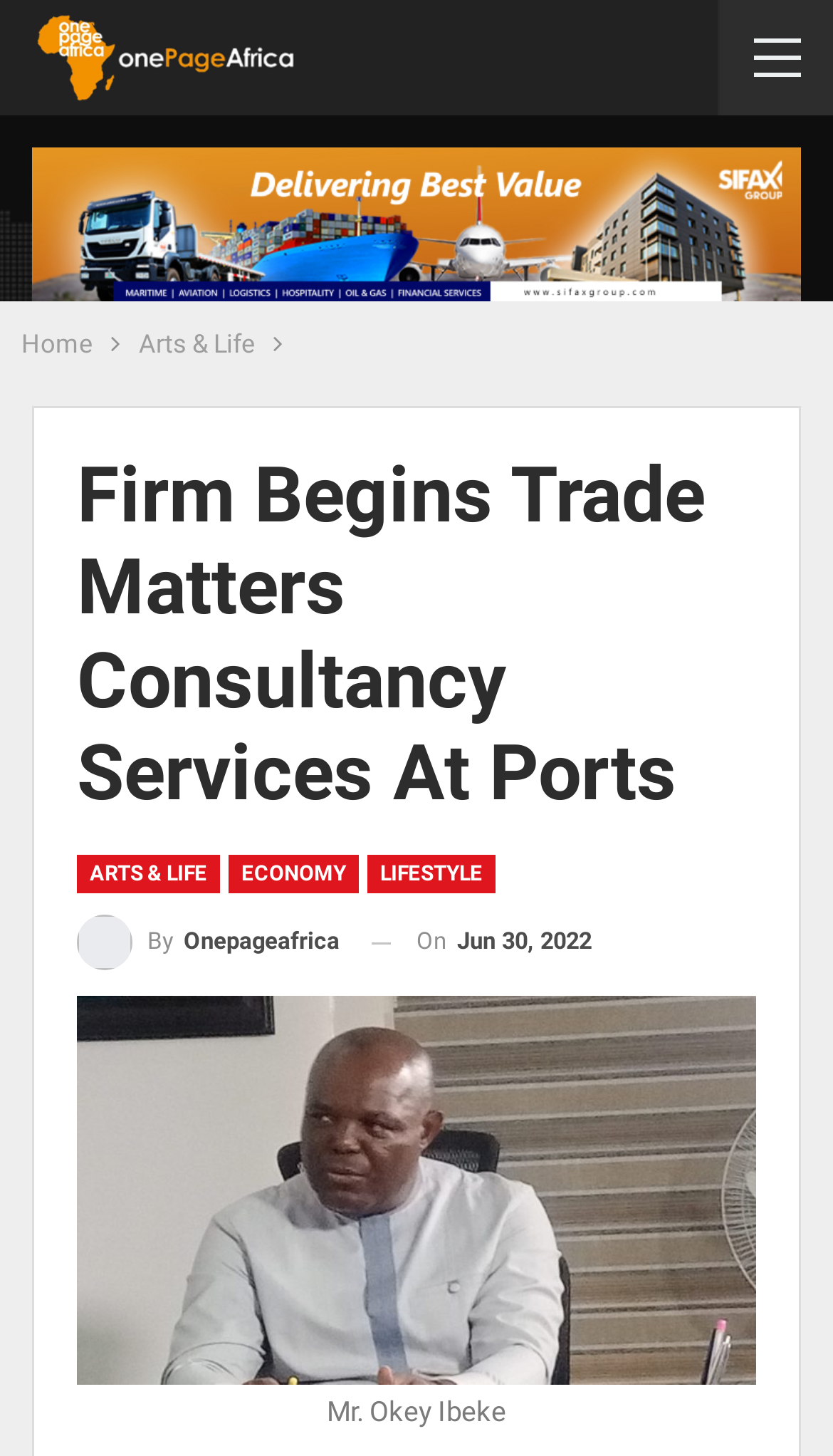Determine the coordinates of the bounding box that should be clicked to complete the instruction: "view the 'ARTS & LIFE' category". The coordinates should be represented by four float numbers between 0 and 1: [left, top, right, bottom].

[0.092, 0.587, 0.264, 0.613]